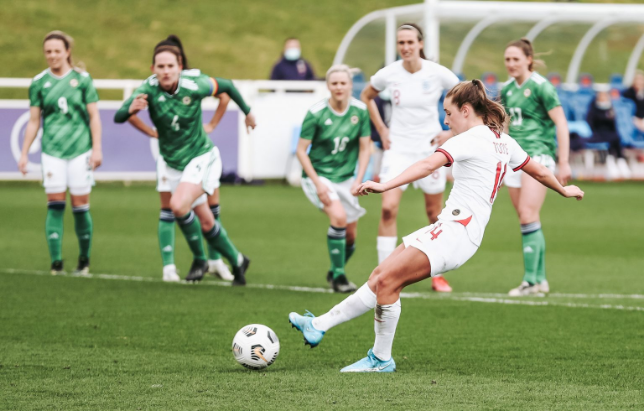Generate a detailed caption that encompasses all aspects of the image.

In a thrilling moment captured during an England versus Northern Ireland match, a key player steps up to take a penalty kick. Positioned prominently in white, the England player displays focus and determination as she prepares to strike the ball, which is at her feet on the lush green pitch. In the background, several Northern Ireland defenders stand ready, their attention fixed on the impending shot, while teammates and supporters look on, eager to see the outcome. This match marks a significant start for new England manager Hege Riise, who praised the team’s strong performance, noting the character and commitment displayed throughout the game.